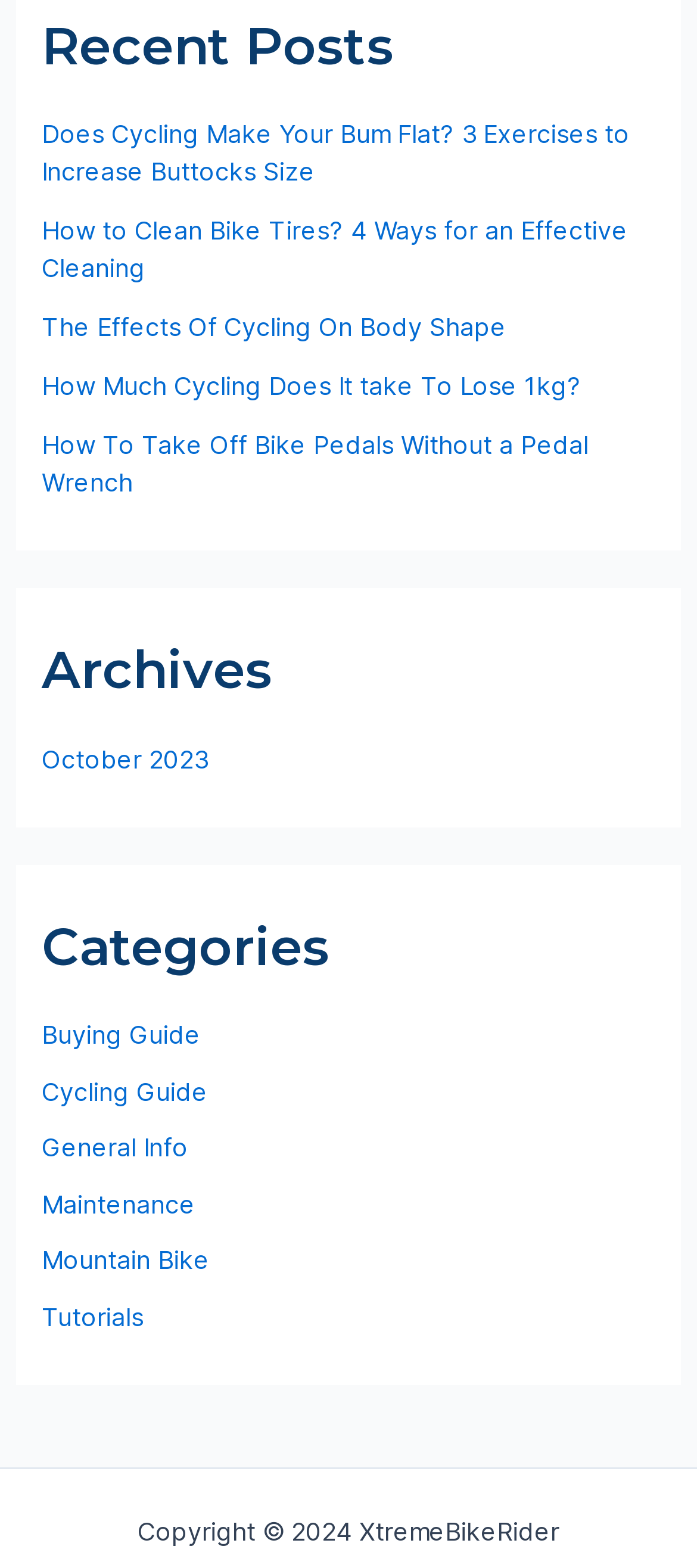What is the copyright year mentioned at the bottom of the webpage?
Carefully analyze the image and provide a detailed answer to the question.

The copyright year can be determined by looking at the StaticText element with ID 231, which contains the text 'Copyright © 2024 XtremeBikeRider'. The year mentioned in this text is 2024.